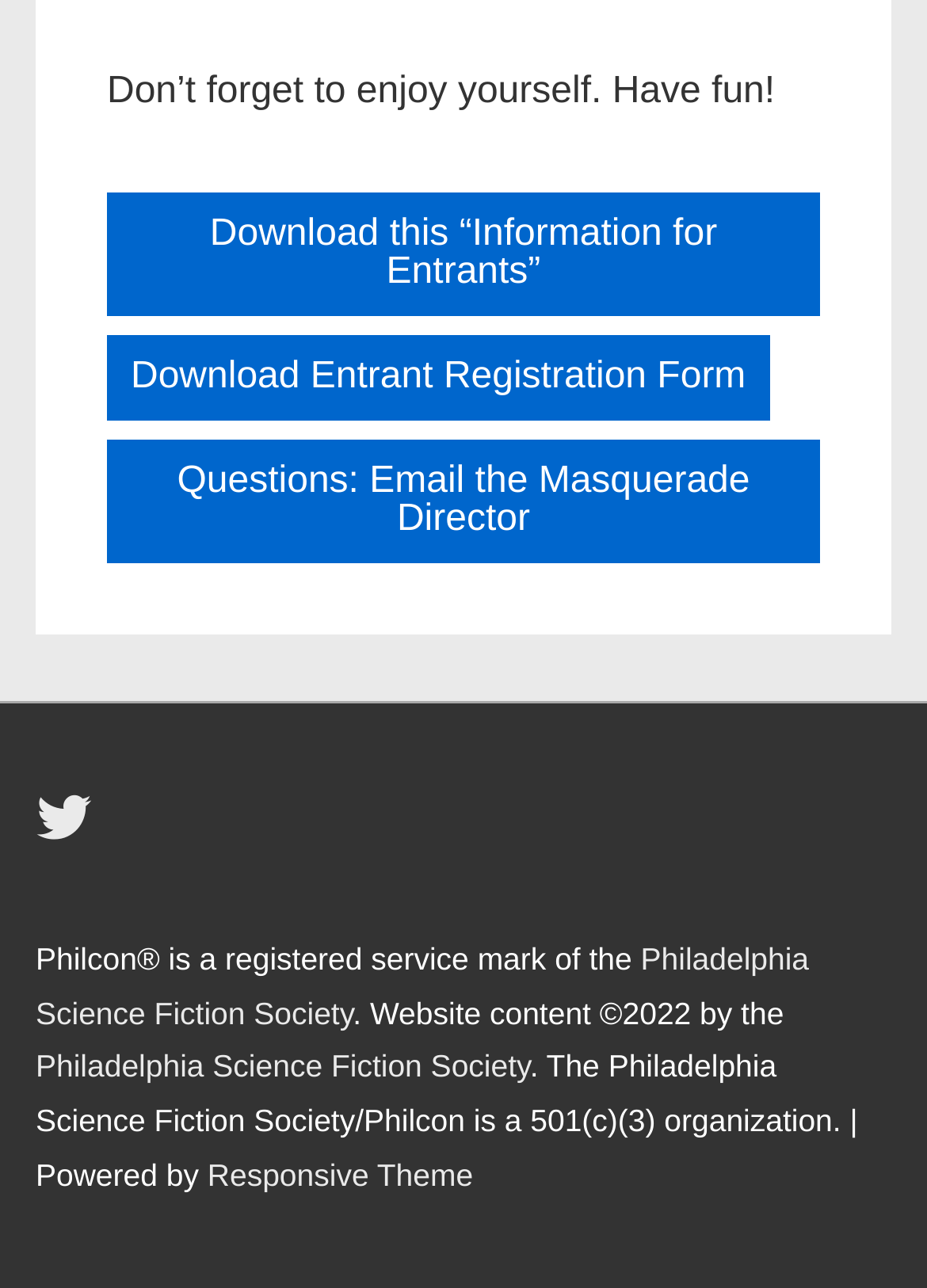What is the name of the organization mentioned? Based on the image, give a response in one word or a short phrase.

Philadelphia Science Fiction Society